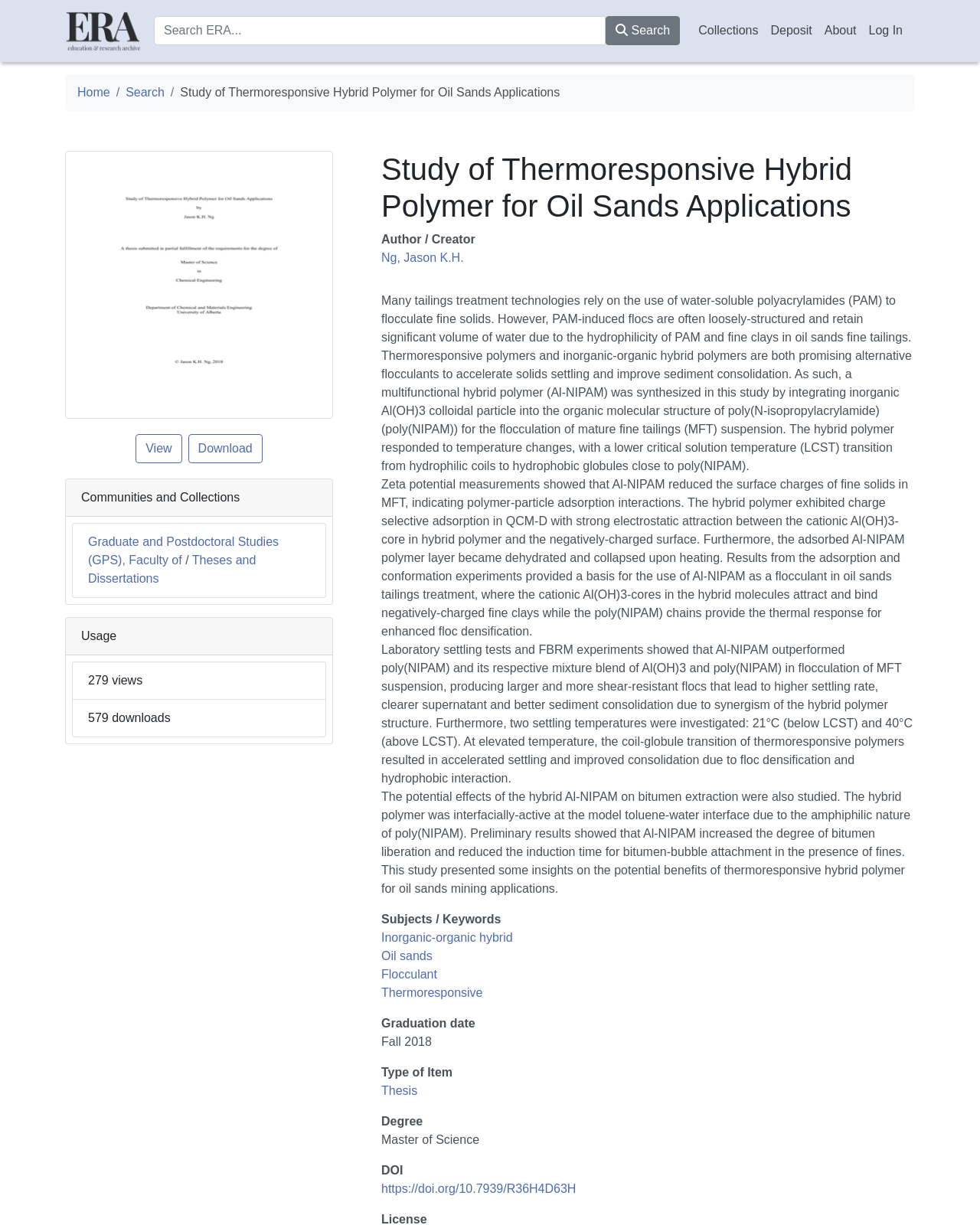Please locate the UI element described by "Ng, Jason K.H." and provide its bounding box coordinates.

[0.389, 0.205, 0.473, 0.216]